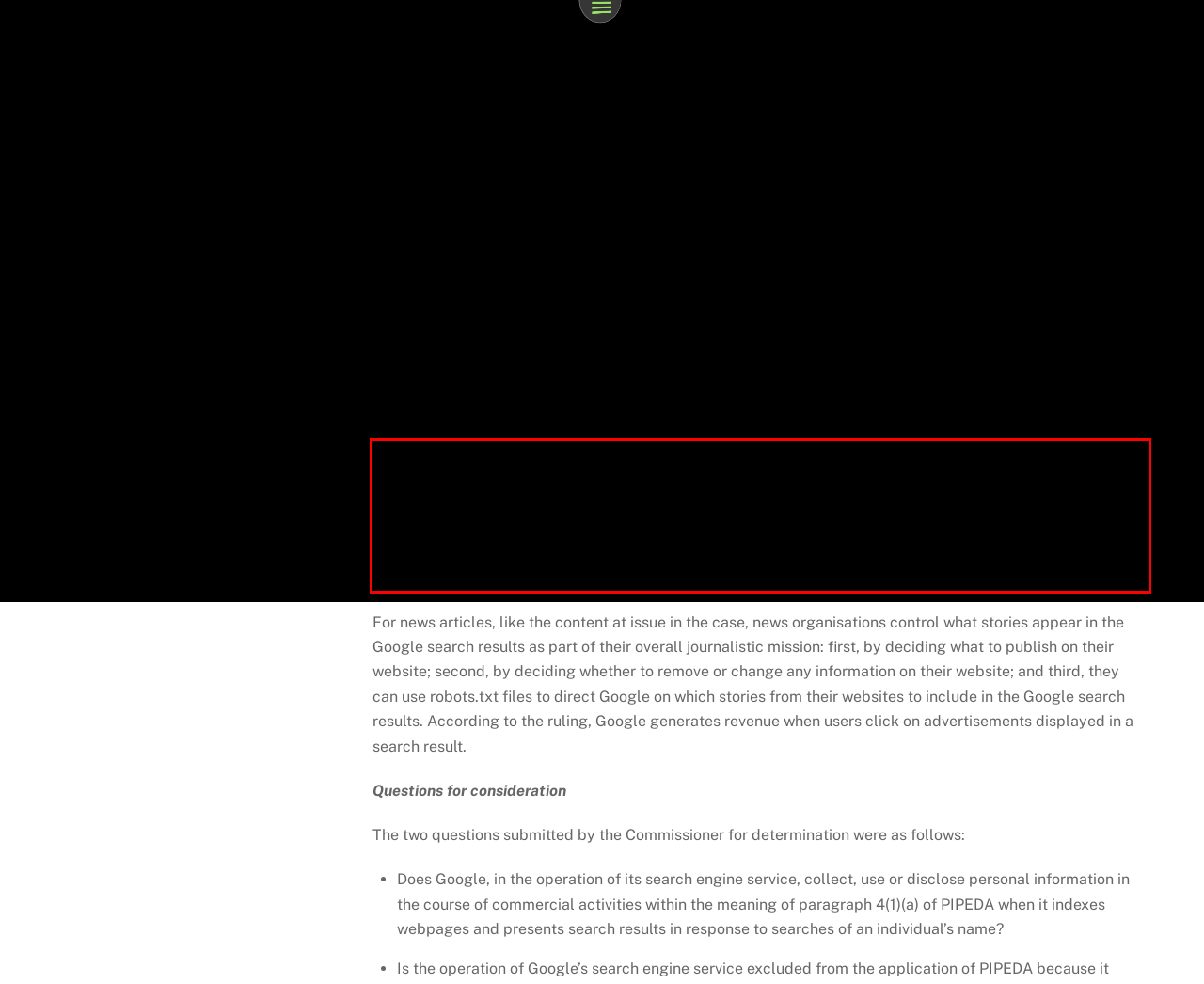Please analyze the screenshot of a webpage and extract the text content within the red bounding box using OCR.

As explained in the ruling, Google’s search function operates through three basic functions: crawling, indexing and displaying search results. When an individuals enters a search query, Google uses algorithms to display search results linking to the relevant pages in the index, ranked from the most to the least relevant. Google displays responses to a user search query in the order that Google considers likely to interest the user as determined by the algorithms maintained by Google, which analyse many different factors, including how recent the content is and the number of times it has been linked to by prominent websites.